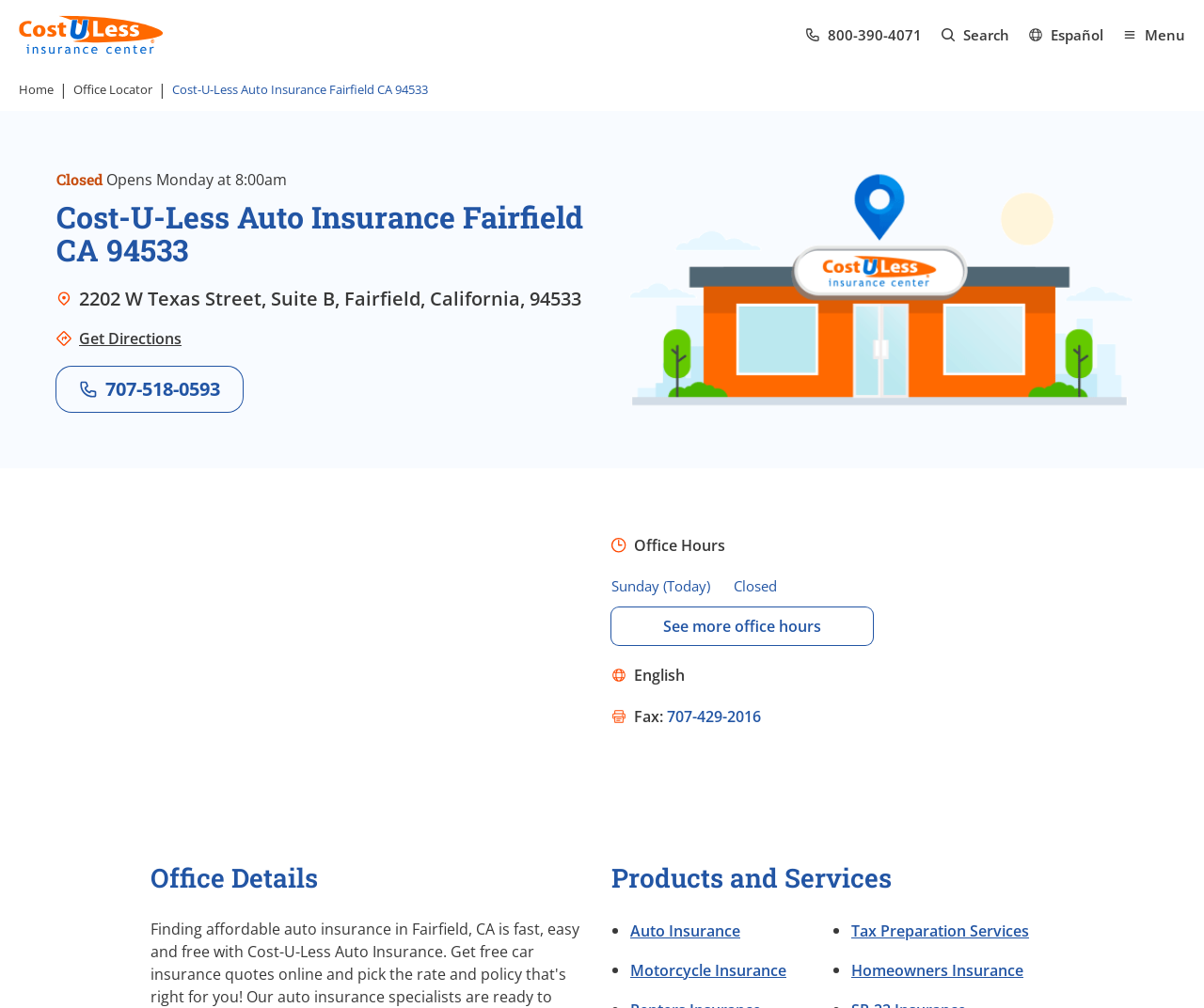What is the address of the office?
Please provide a comprehensive answer based on the details in the screenshot.

I found the address by looking at the office details section, where it says '2202 W Texas Street, Suite B, Fairfield, California, 94533'.